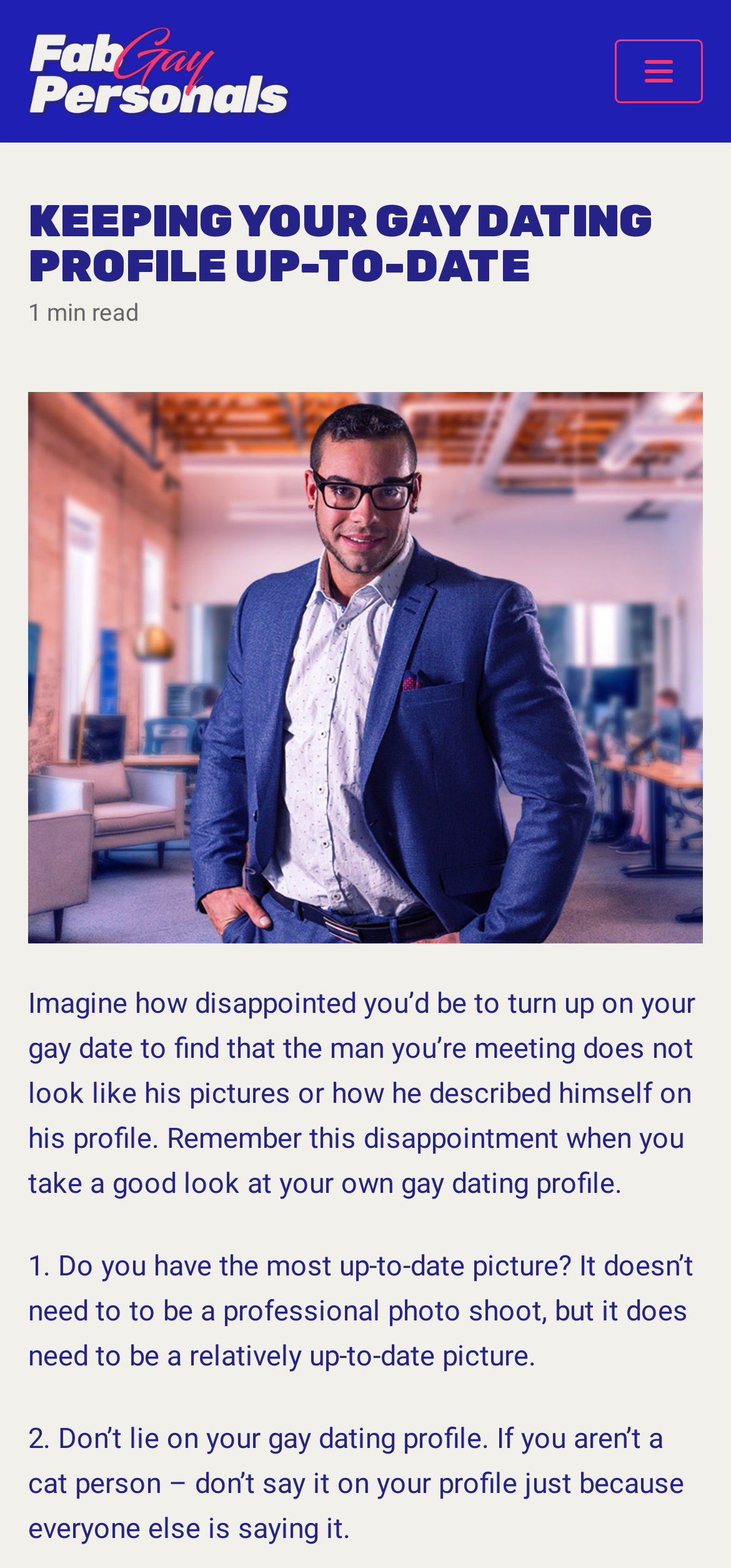Give a short answer to this question using one word or a phrase:
How many minutes does it take to read the article?

1 min